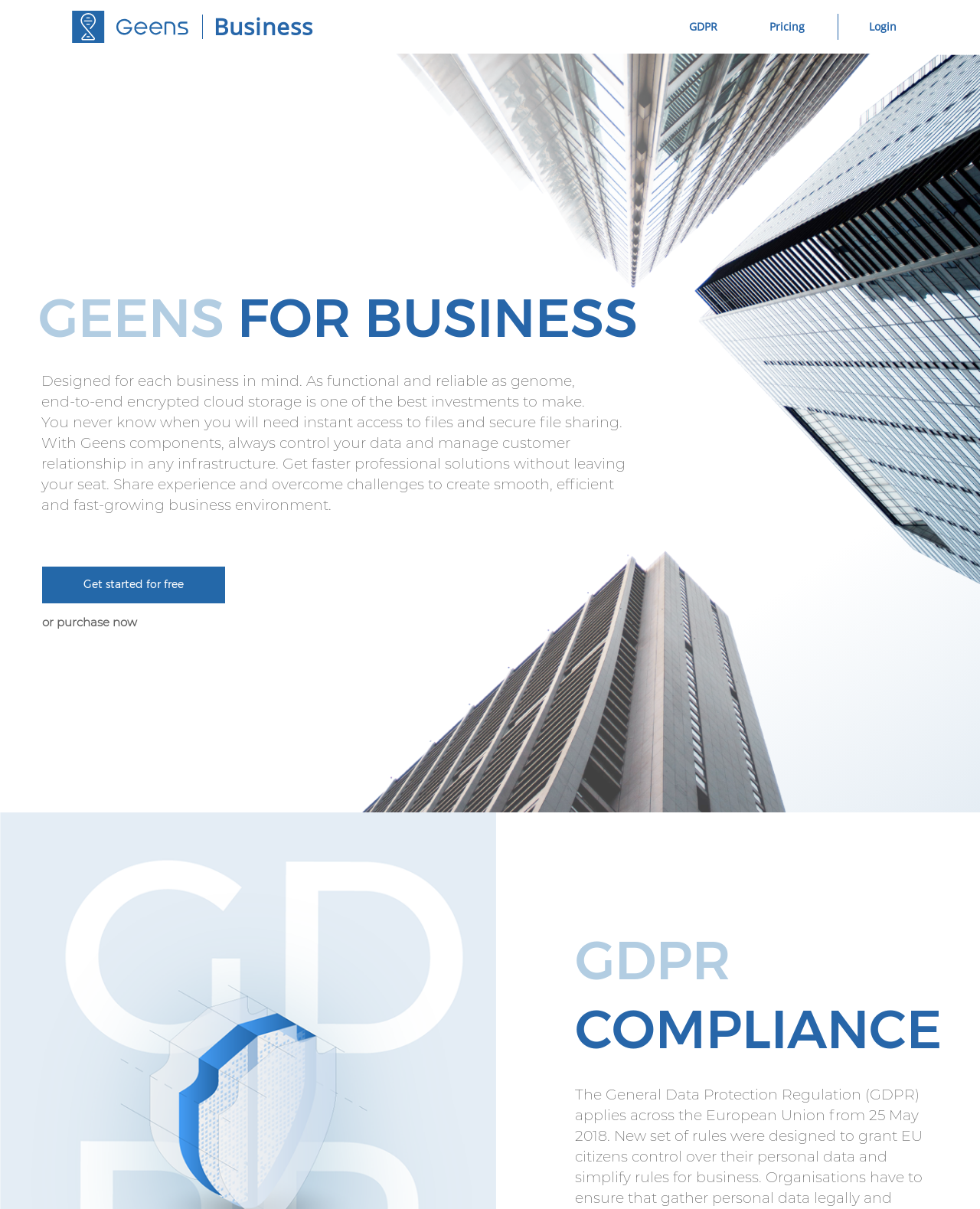Determine the bounding box coordinates for the clickable element required to fulfill the instruction: "Visit the 'Business' page". Provide the coordinates as four float numbers between 0 and 1, i.e., [left, top, right, bottom].

[0.206, 0.012, 0.346, 0.032]